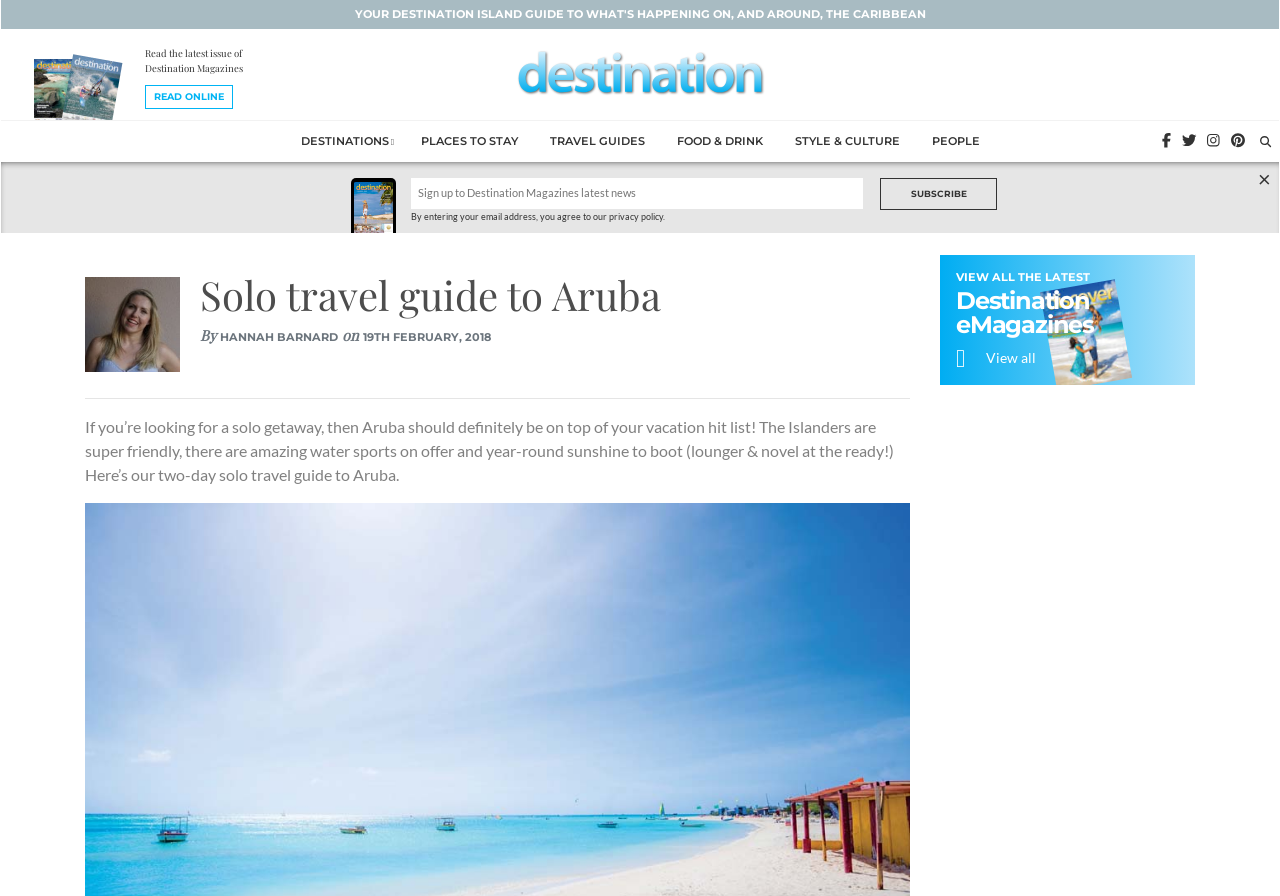Find the bounding box coordinates of the area to click in order to follow the instruction: "Search for a keyword".

[0.465, 0.782, 0.528, 0.819]